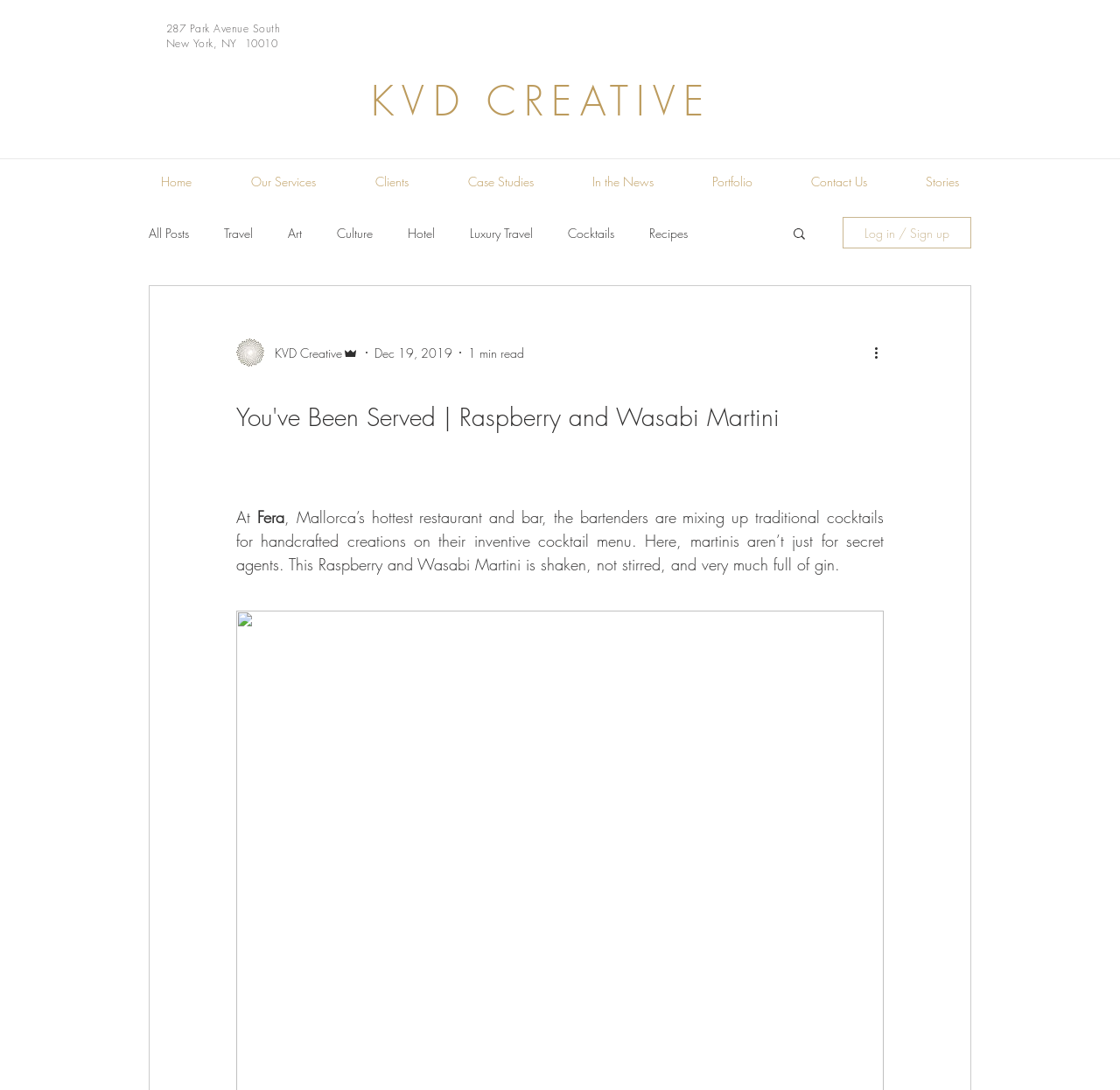Analyze the image and provide a detailed answer to the question: What is the address of Fera?

I found the address by looking at the static text elements at the top of the webpage, which provide the address as '287 Park Avenue South' and 'New York, NY 10010'.